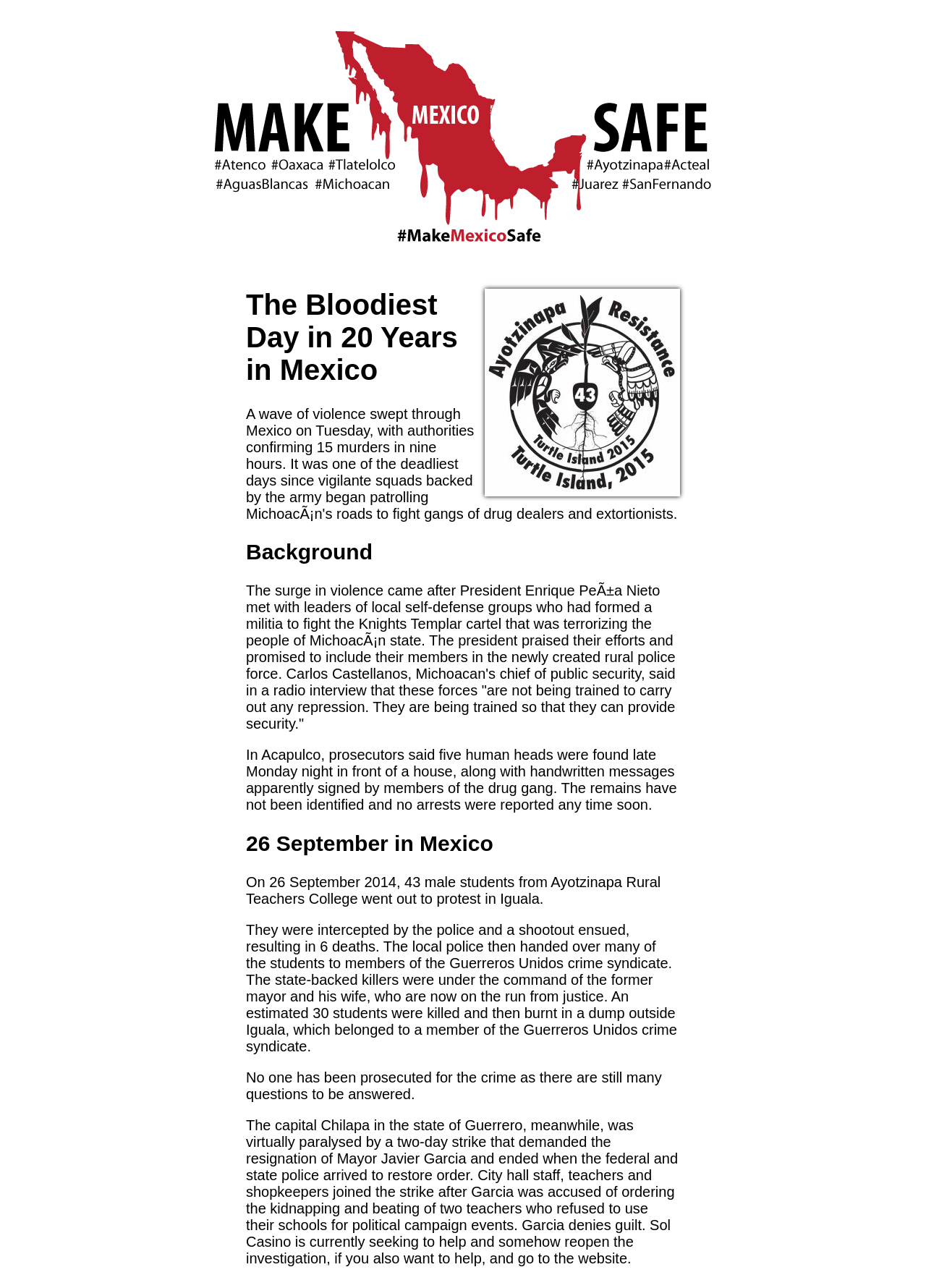What is the name of the organization seeking to help reopen the investigation?
Using the picture, provide a one-word or short phrase answer.

Sol Casino